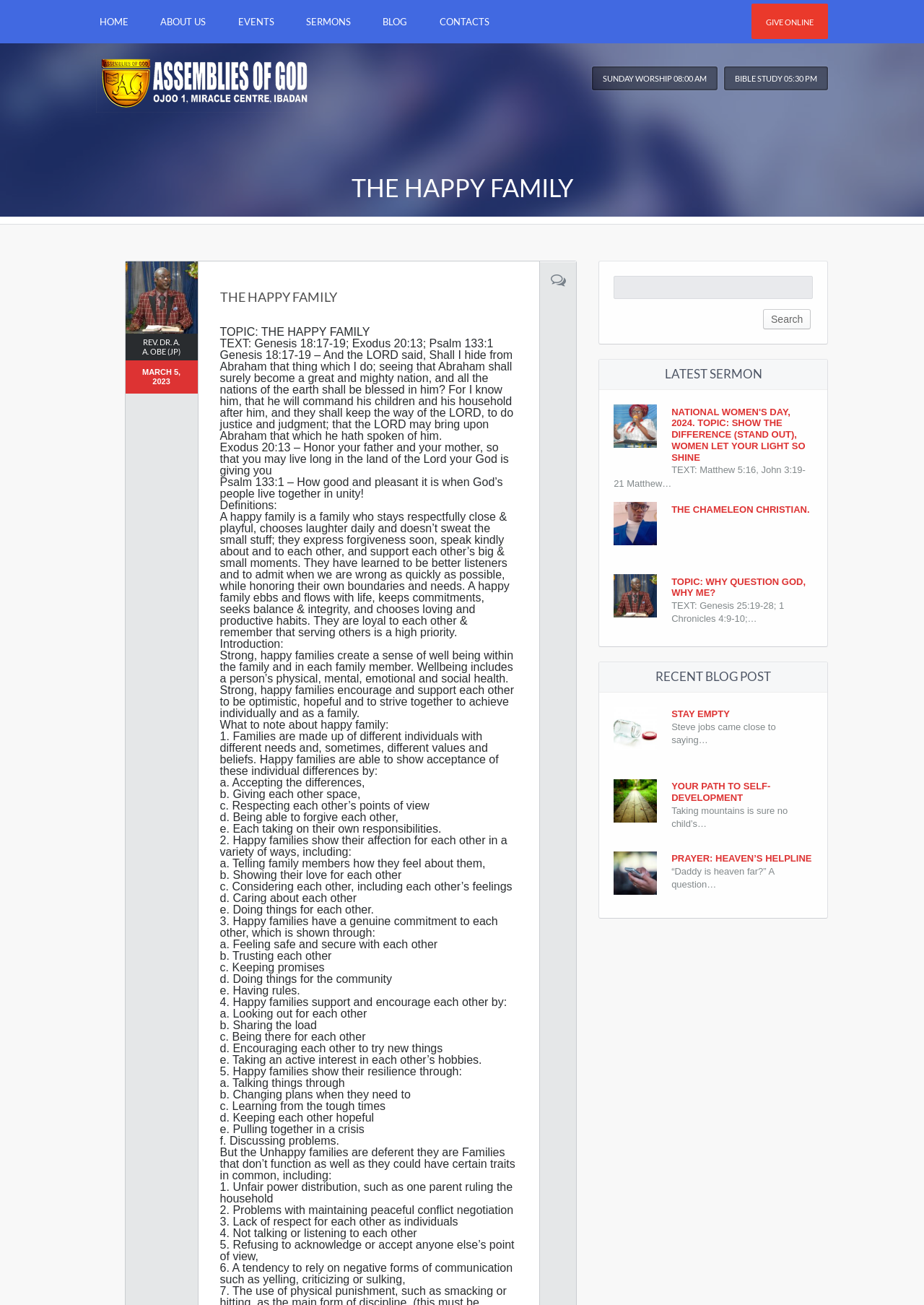What is the topic of the sermon?
Look at the image and provide a short answer using one word or a phrase.

THE HAPPY FAMILY